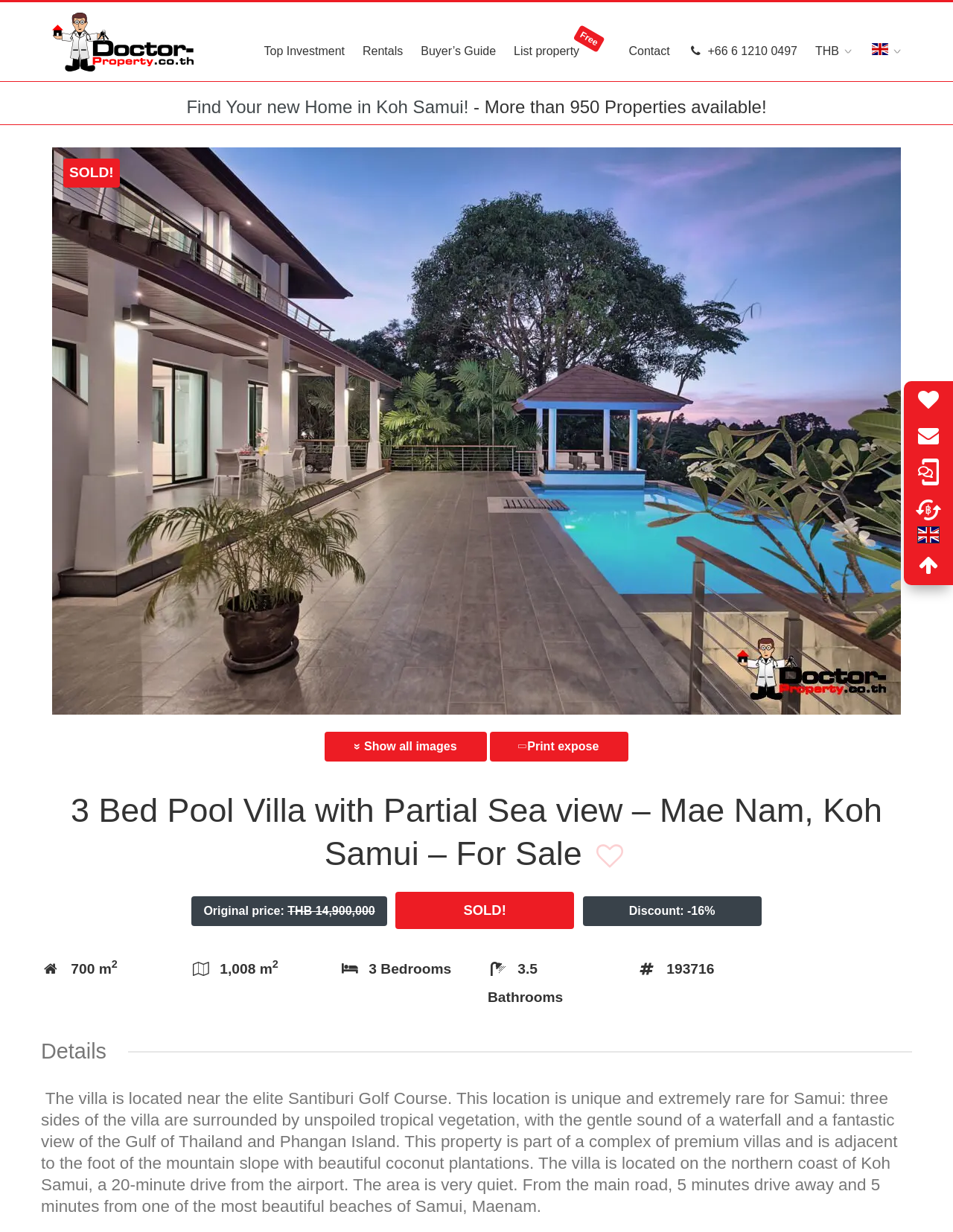Find the bounding box coordinates of the UI element according to this description: "Rentals".

[0.38, 0.002, 0.423, 0.066]